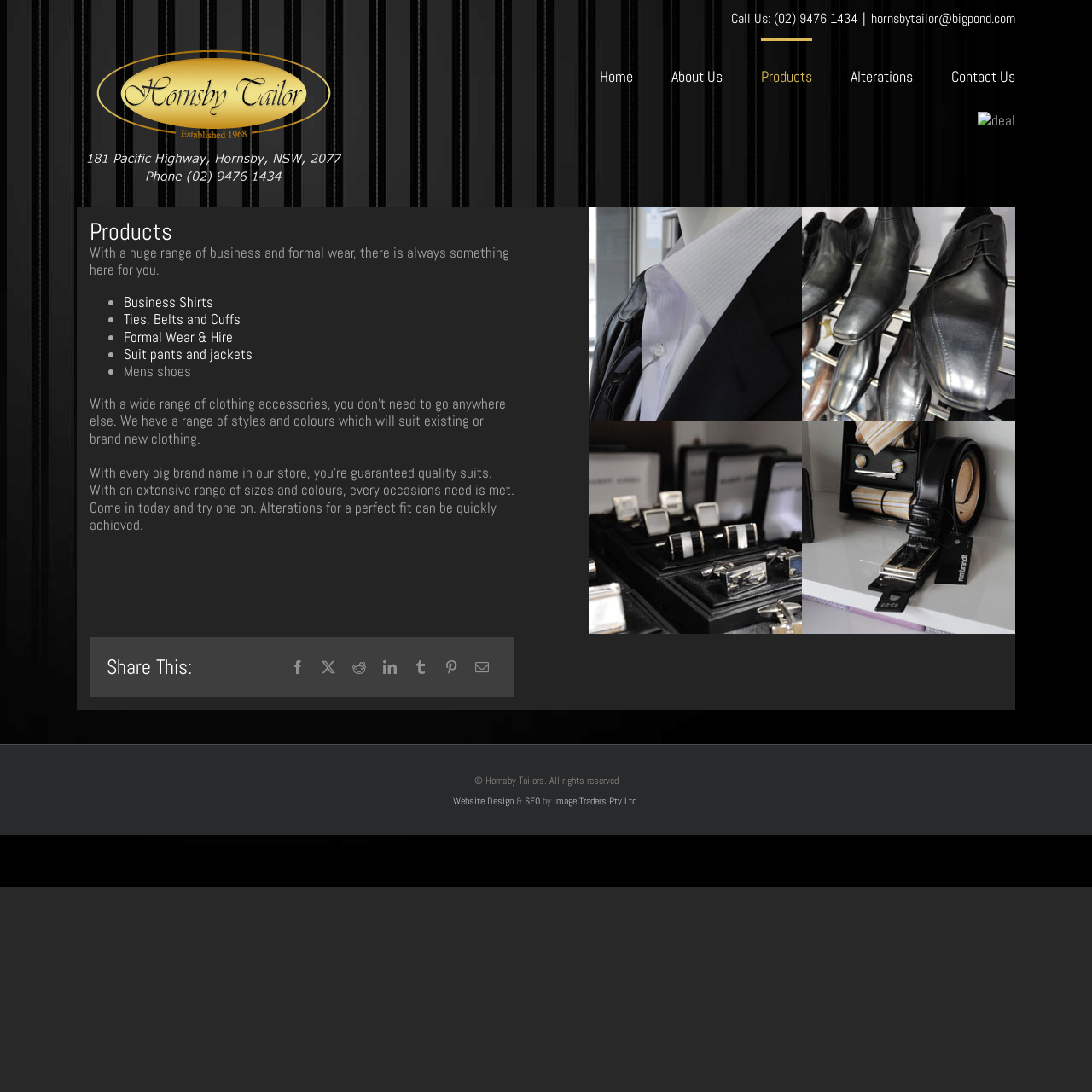Specify the bounding box coordinates of the area to click in order to follow the given instruction: "View the company's capabilities."

None